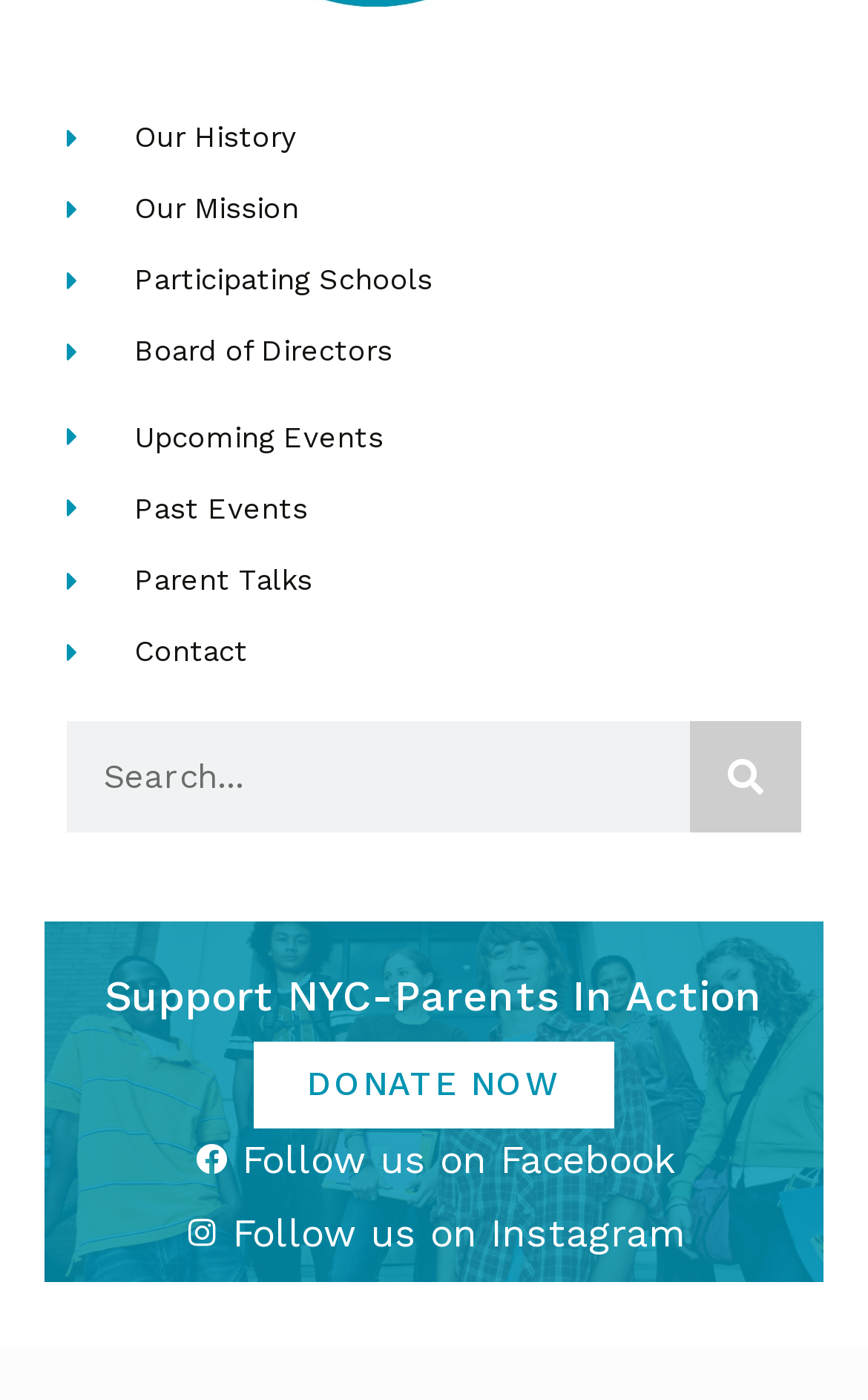How can I search for something on this website?
Please provide a single word or phrase in response based on the screenshot.

Use the search box